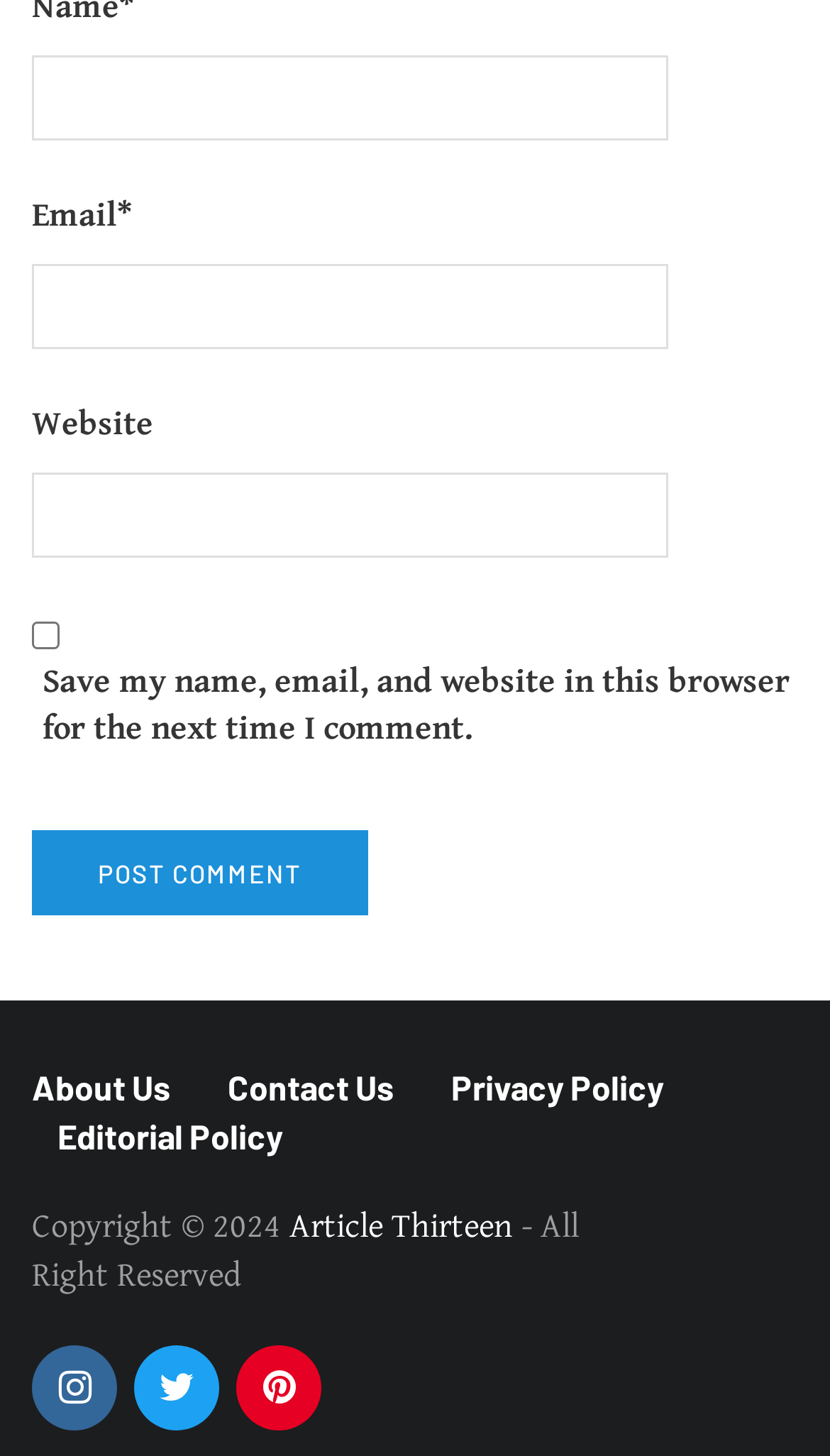Identify the bounding box of the UI element that matches this description: "name="submit" value="Post comment"".

[0.038, 0.571, 0.444, 0.629]